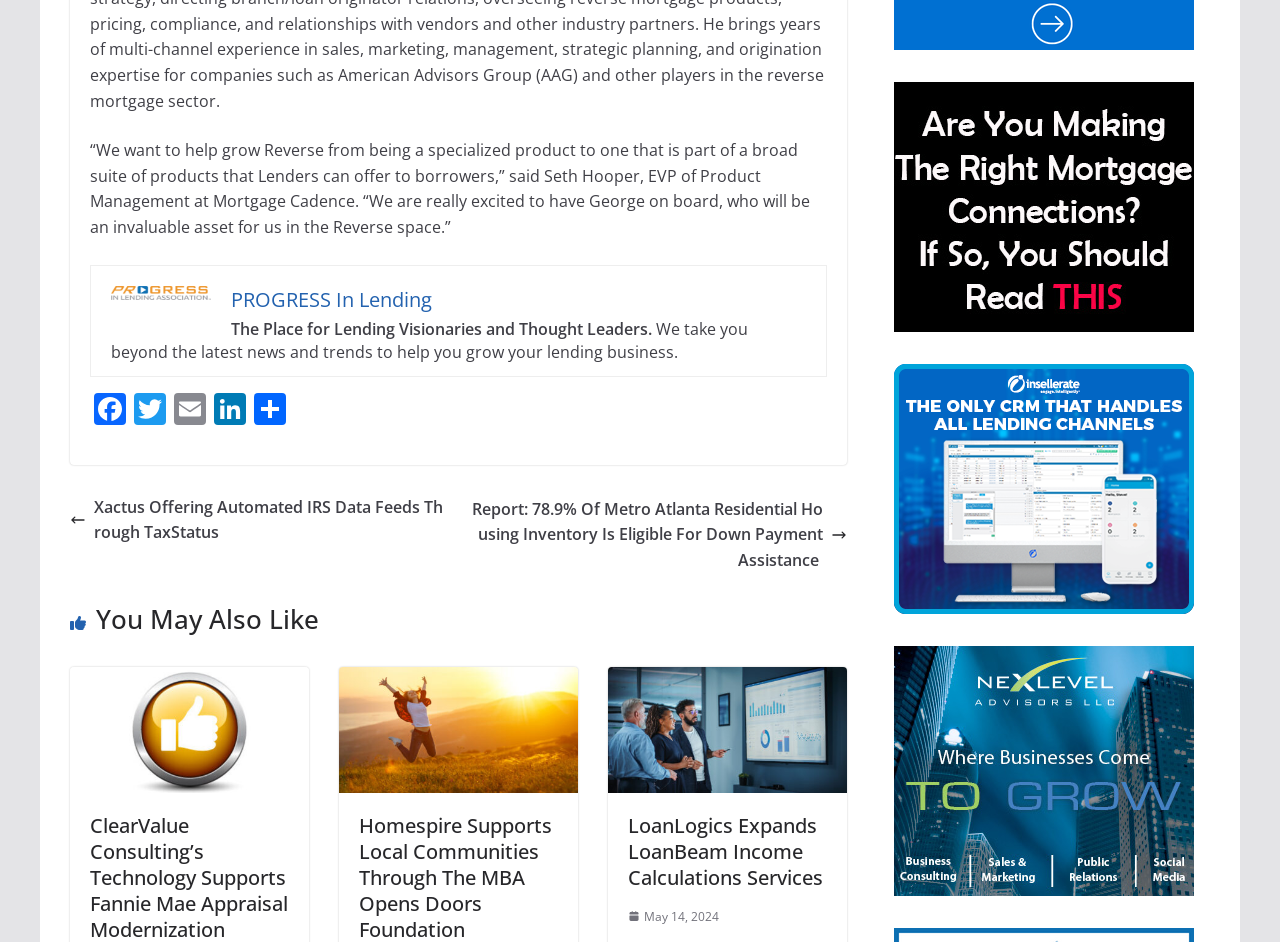Could you highlight the region that needs to be clicked to execute the instruction: "Read the article about Xactus Offering Automated IRS Data Feeds Through TaxStatus"?

[0.055, 0.525, 0.35, 0.579]